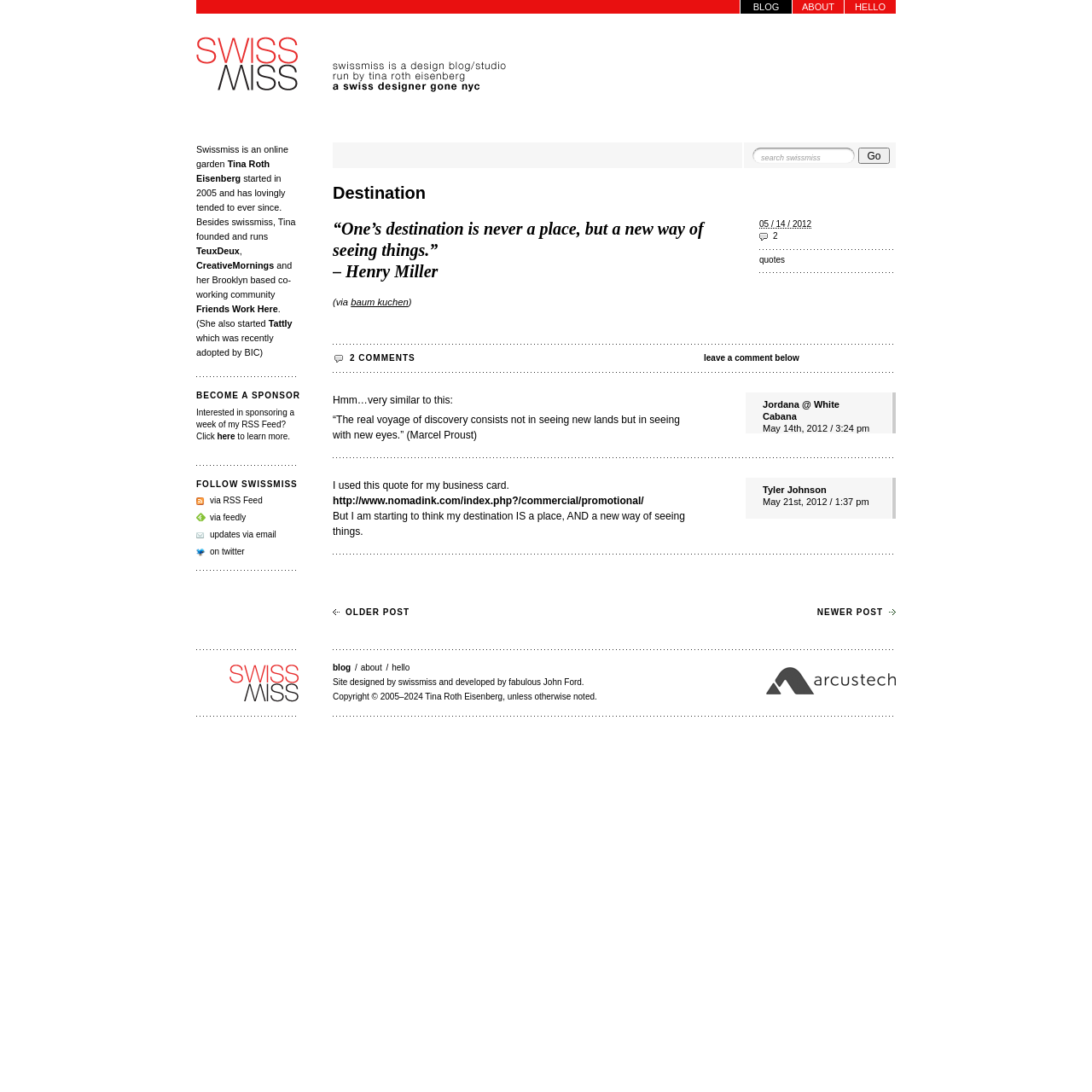What is the name of the co-working community founded by Tina Roth Eisenberg?
Please provide a single word or phrase as your answer based on the image.

Friends Work Here